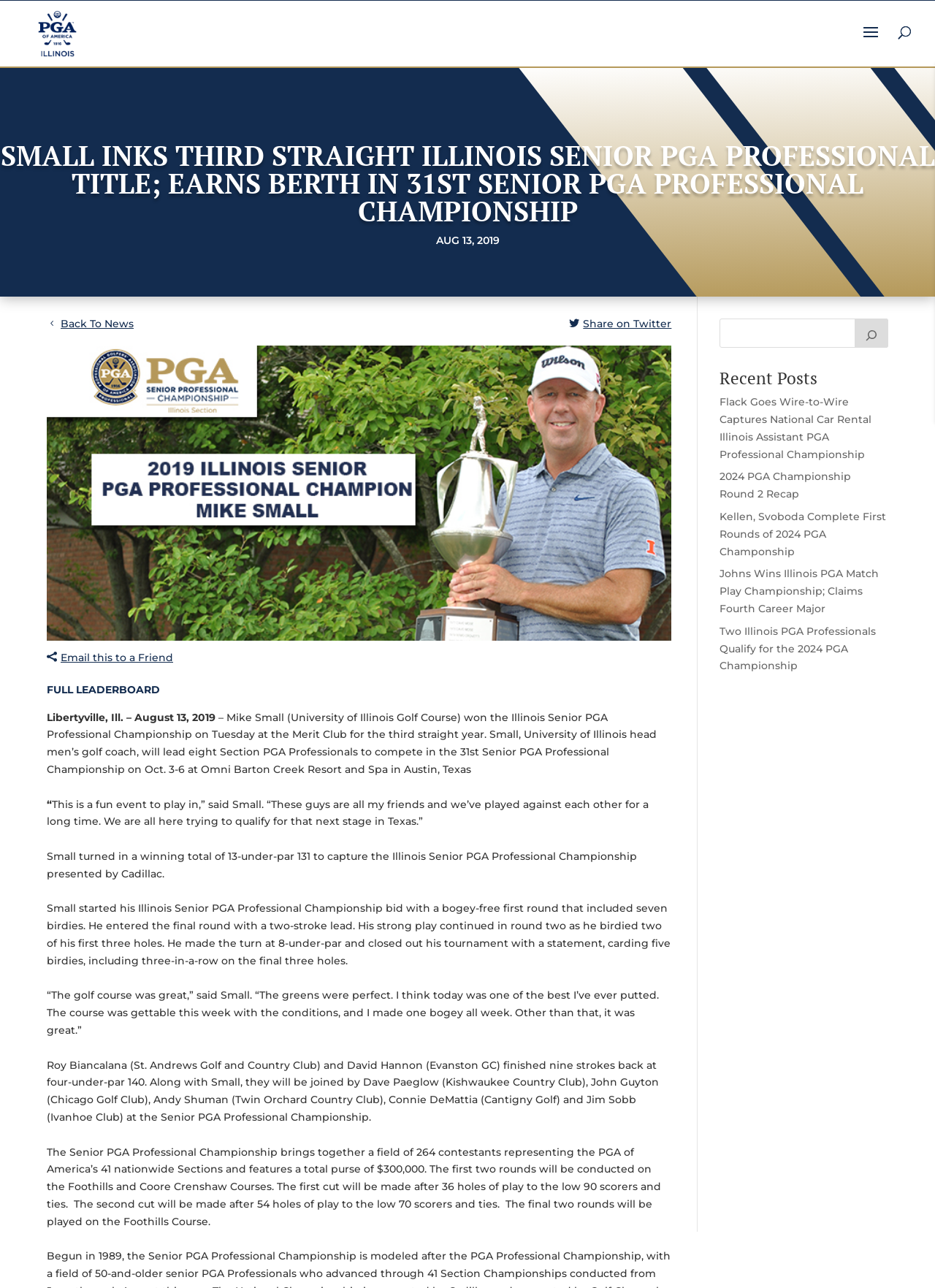What is the total purse of the Senior PGA Professional Championship?
Identify the answer in the screenshot and reply with a single word or phrase.

$300,000